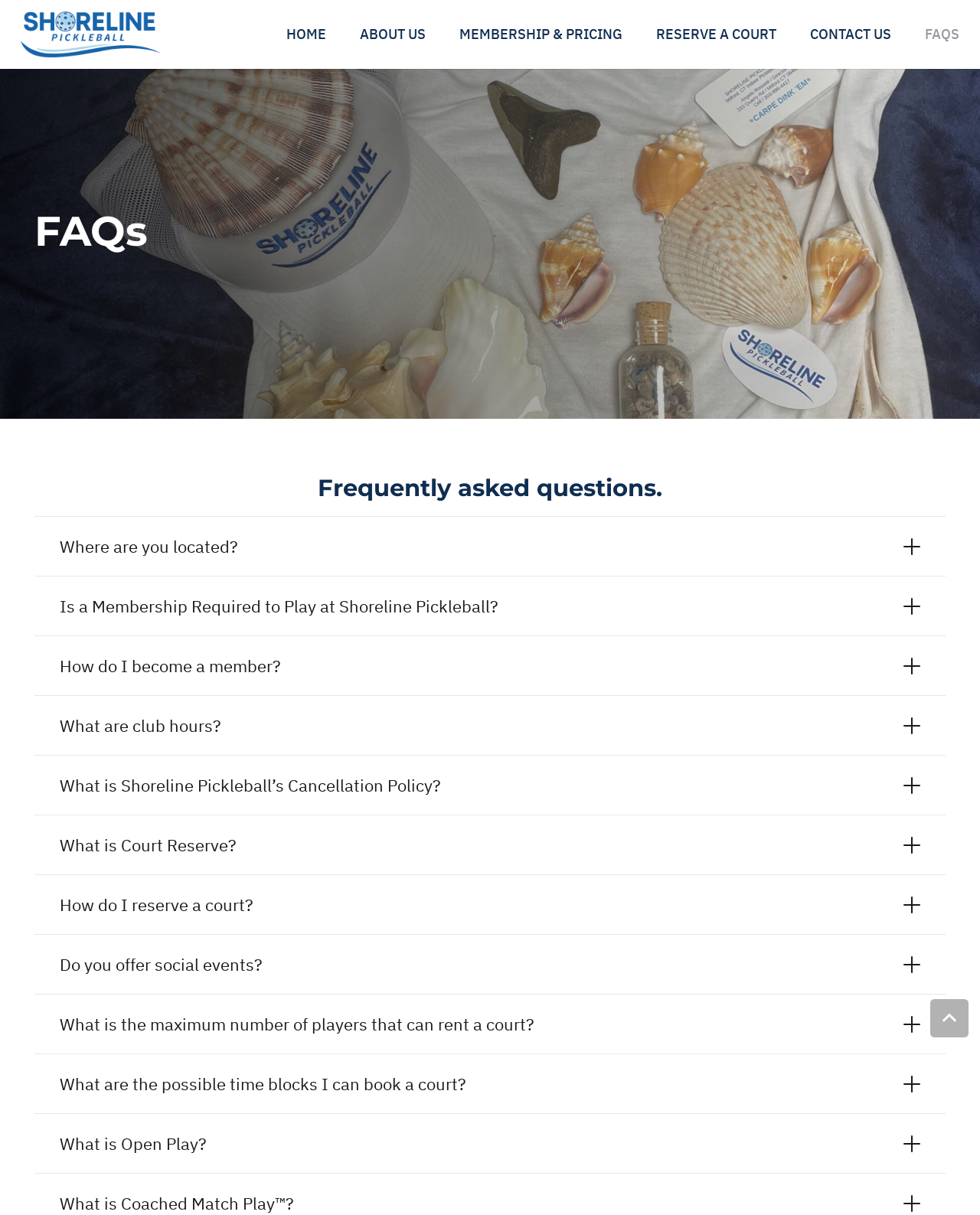Could you highlight the region that needs to be clicked to execute the instruction: "Click ABOUT US"?

[0.35, 0.0, 0.452, 0.057]